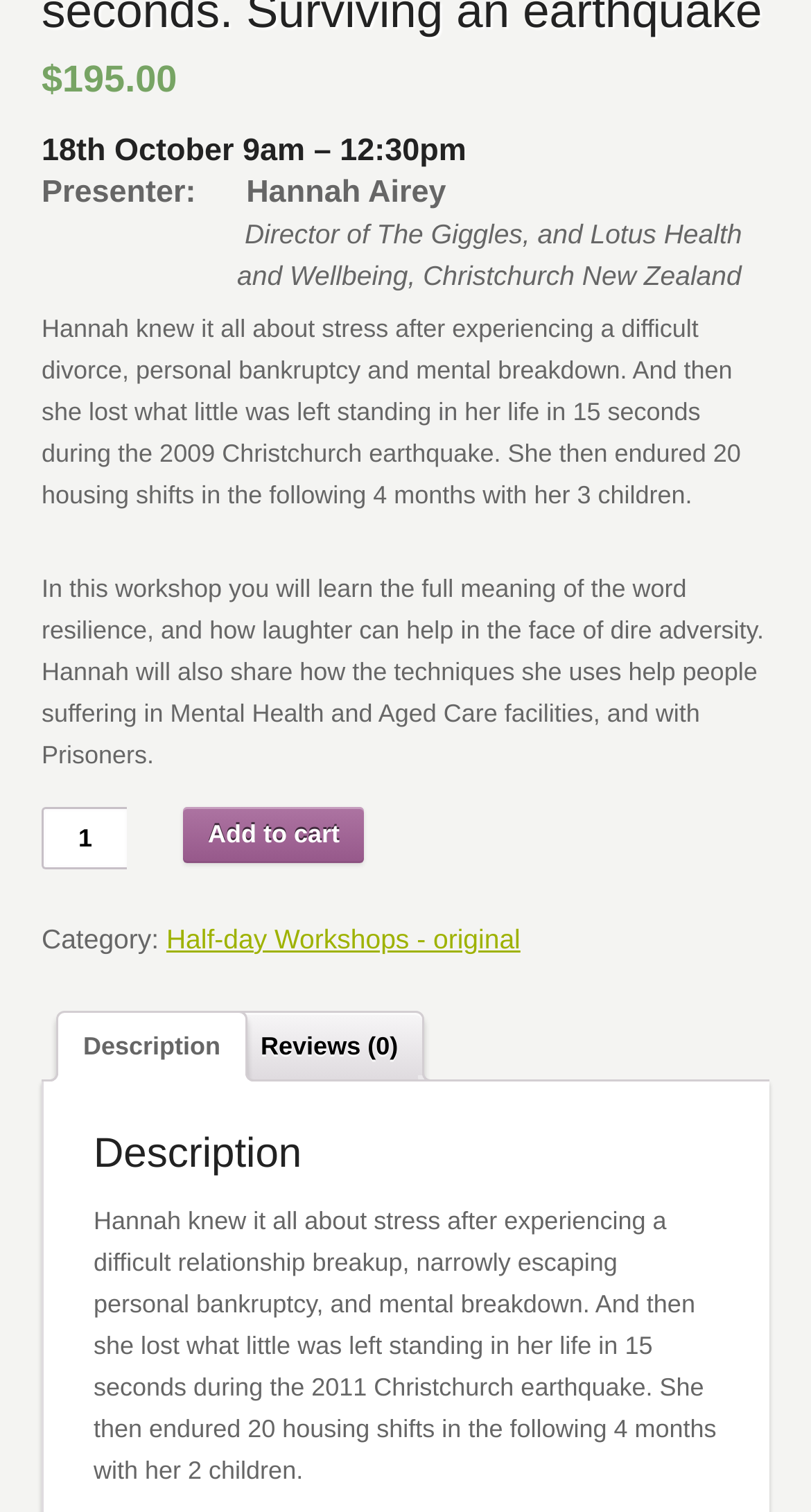Bounding box coordinates are specified in the format (top-left x, top-left y, bottom-right x, bottom-right y). All values are floating point numbers bounded between 0 and 1. Please provide the bounding box coordinate of the region this sentence describes: Description

[0.103, 0.67, 0.272, 0.714]